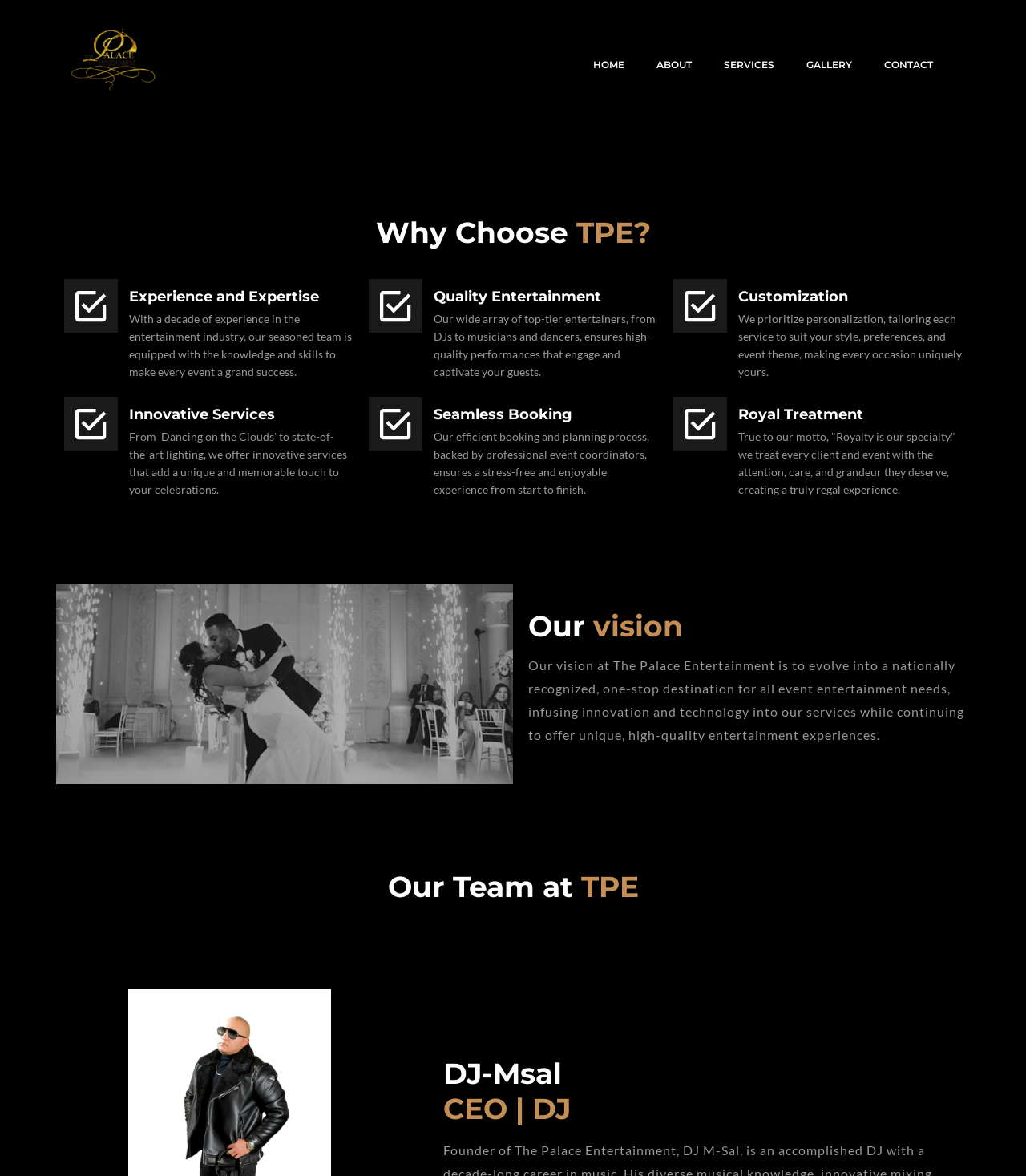What is the name of the company?
Using the information presented in the image, please offer a detailed response to the question.

The name of the company can be found in the top-left corner of the webpage, where the logo is located, and it is also mentioned in the links at the top of the page.